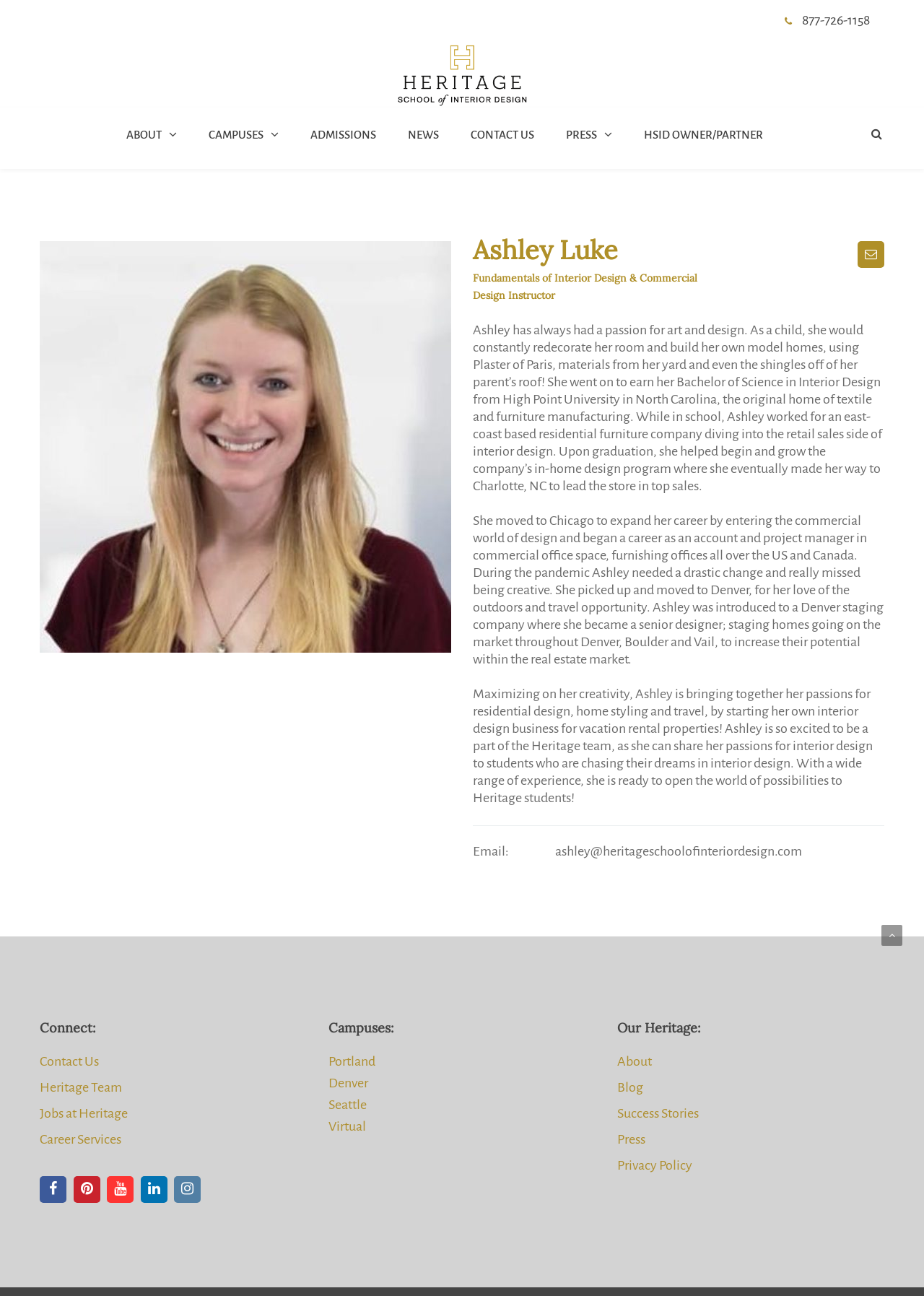Please determine the bounding box coordinates of the area that needs to be clicked to complete this task: 'Contact Ashley via email'. The coordinates must be four float numbers between 0 and 1, formatted as [left, top, right, bottom].

[0.601, 0.651, 0.868, 0.662]